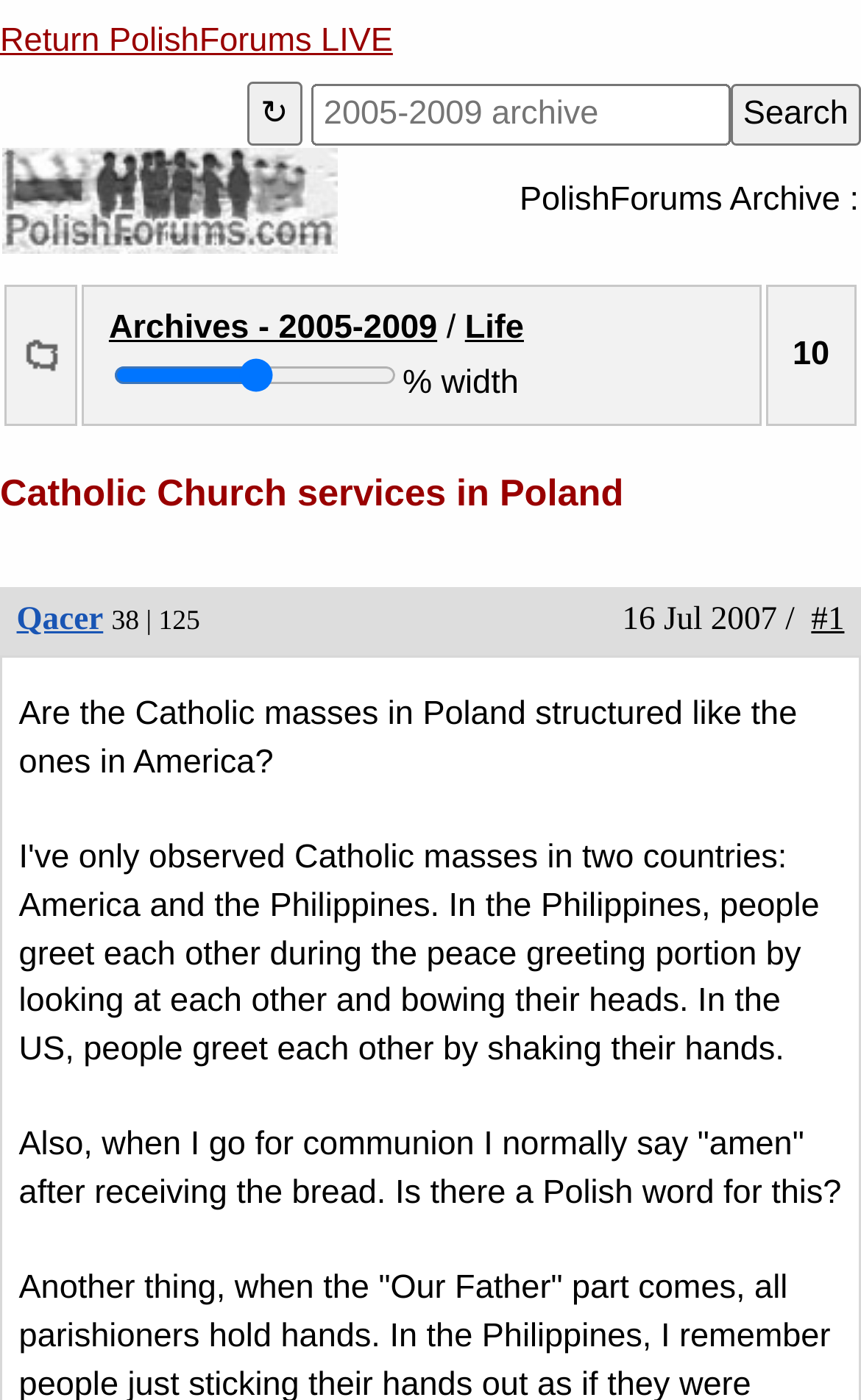Can you find and provide the title of the webpage?

Catholic Church services in Poland